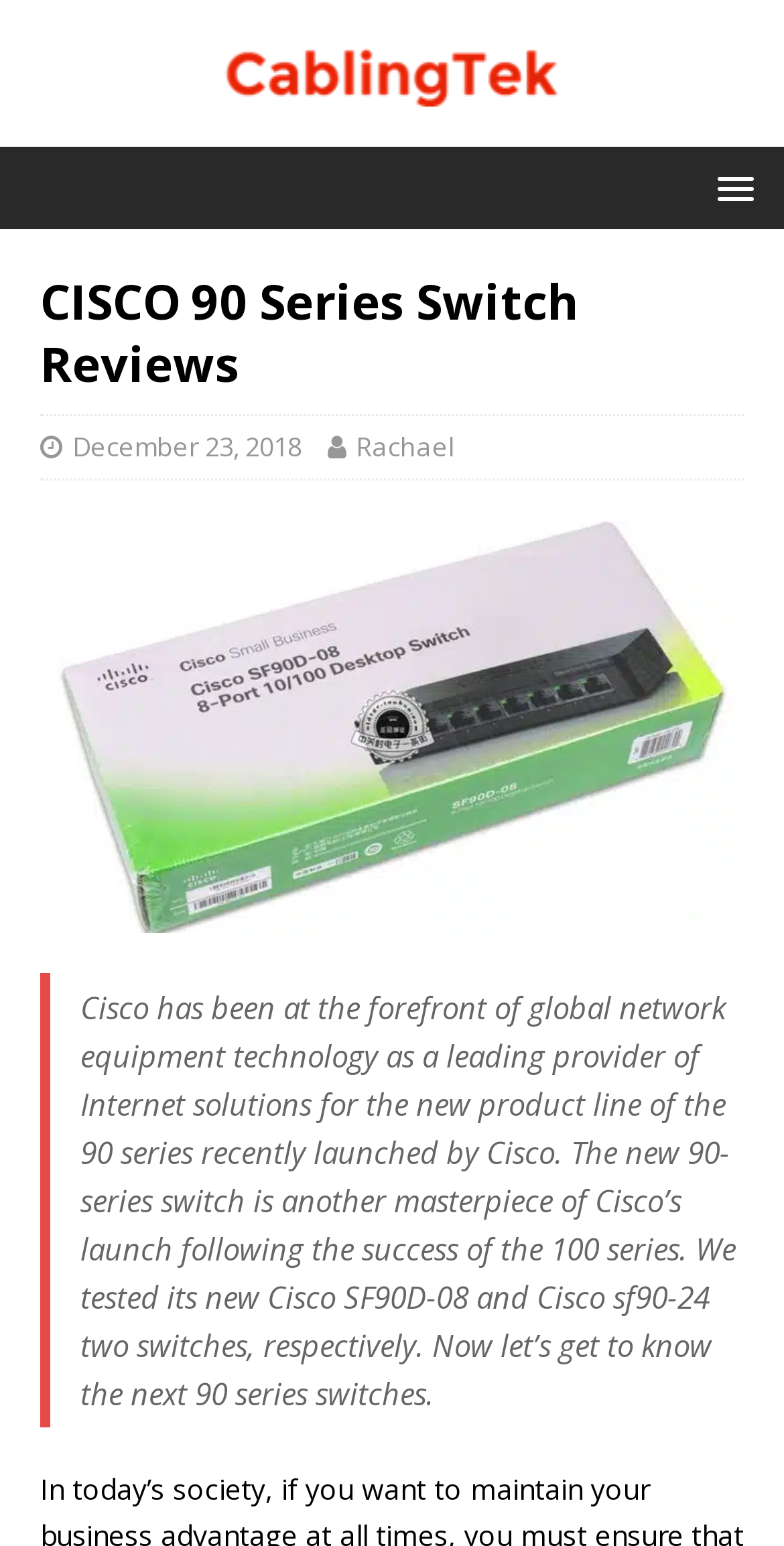Provide the bounding box coordinates, formatted as (top-left x, top-left y, bottom-right x, bottom-right y), with all values being floating point numbers between 0 and 1. Identify the bounding box of the UI element that matches the description: MENU

[0.872, 0.101, 0.987, 0.139]